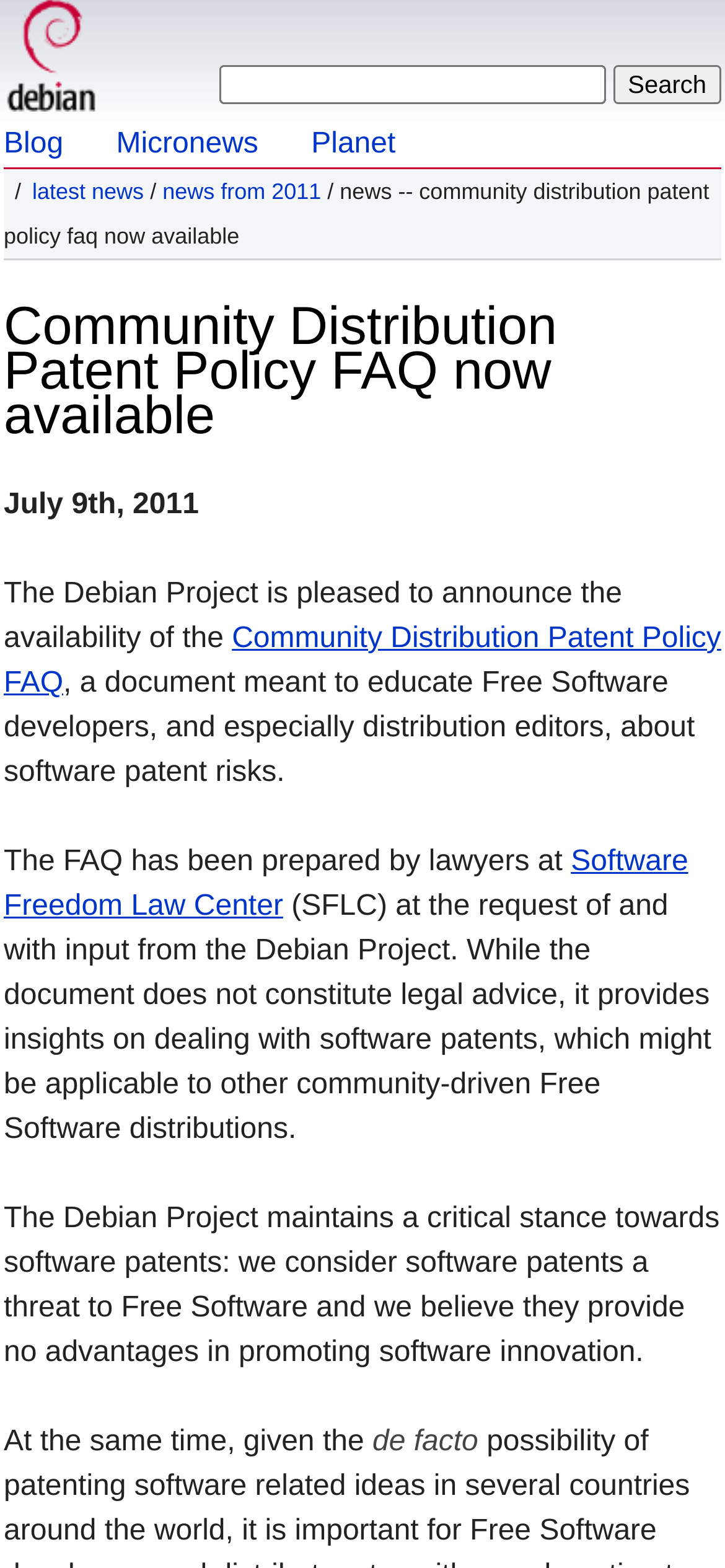Based on what you see in the screenshot, provide a thorough answer to this question: What is the stance of the Debian Project towards software patents?

The Debian Project maintains a critical stance towards software patents, considering them a threat to Free Software and believing they provide no advantages in promoting software innovation, as mentioned in the text 'The Debian Project maintains a critical stance towards software patents: we consider software patents a threat to Free Software and we believe they provide no advantages in promoting software innovation'.